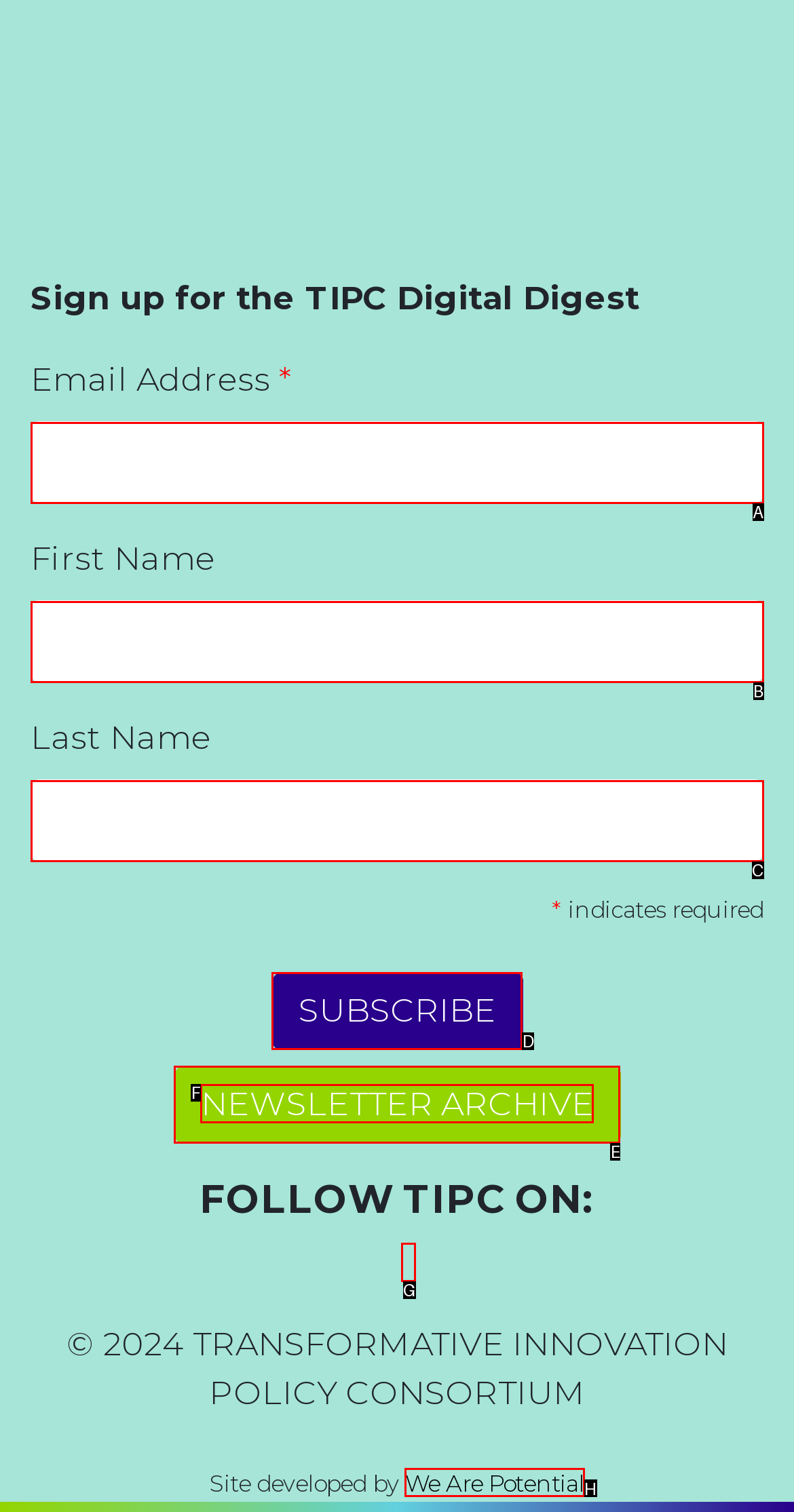Please indicate which HTML element should be clicked to fulfill the following task: Visit We Are Potential. Provide the letter of the selected option.

H